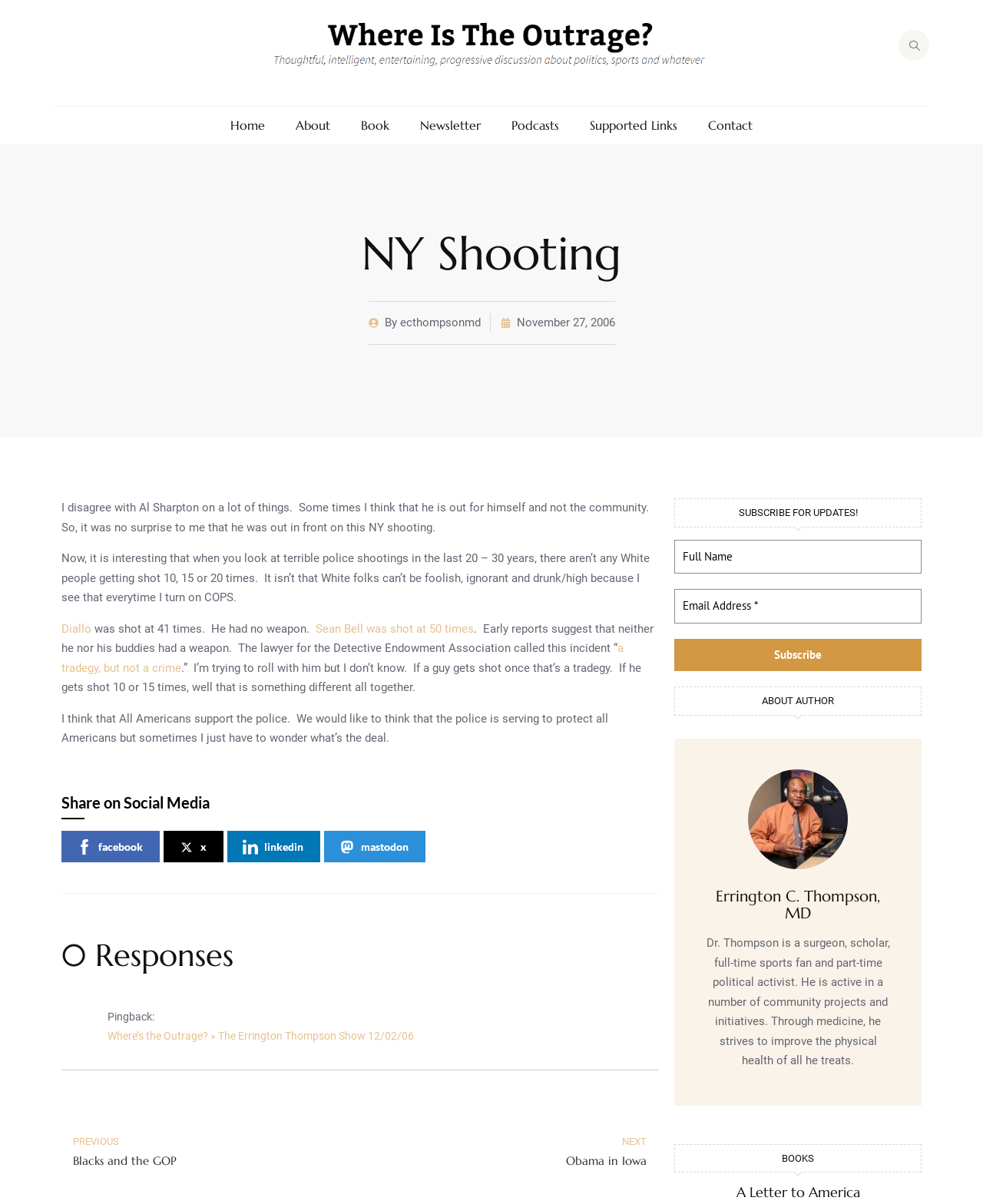Identify the bounding box coordinates of the clickable region required to complete the instruction: "Click the 'Home' link". The coordinates should be given as four float numbers within the range of 0 and 1, i.e., [left, top, right, bottom].

[0.234, 0.098, 0.27, 0.11]